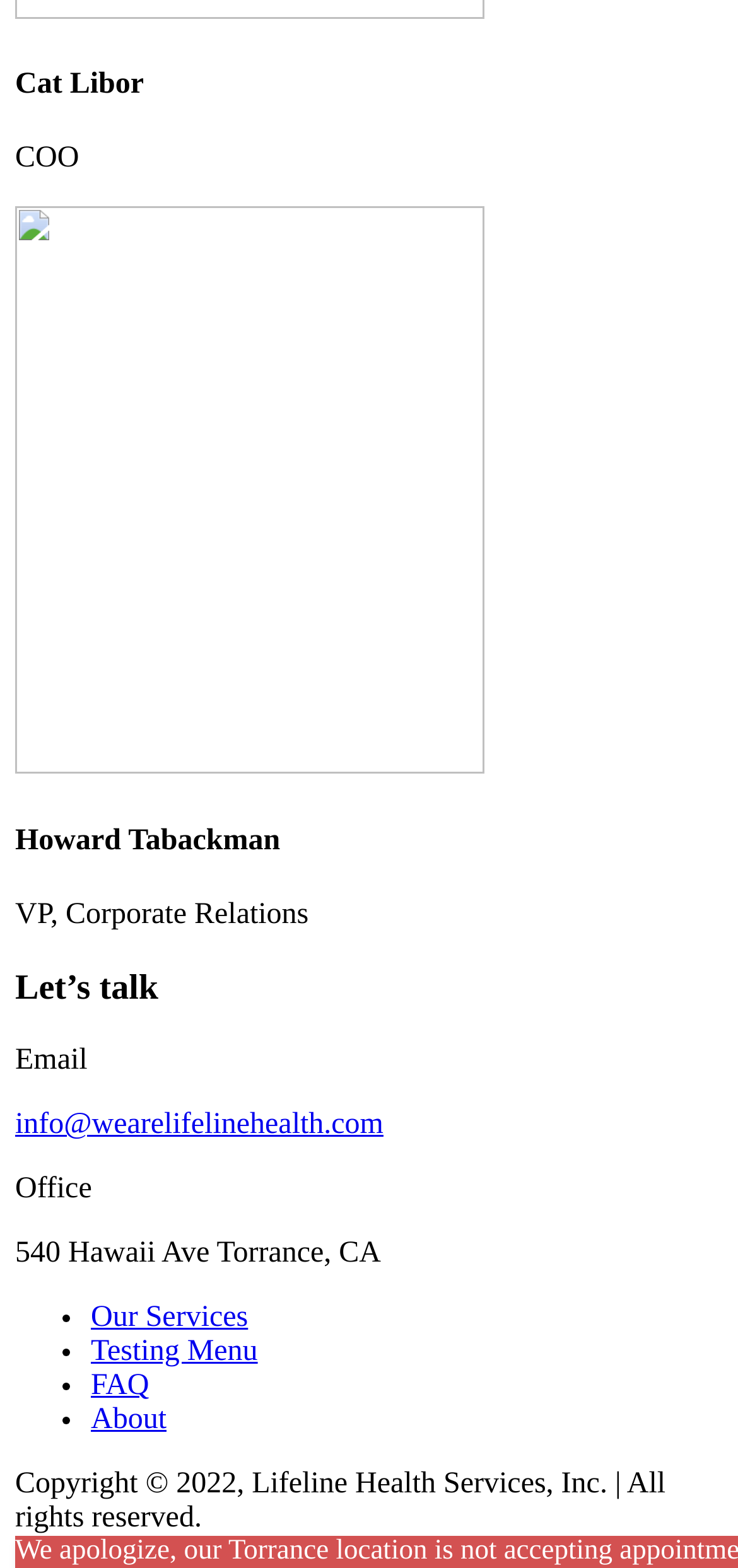What year is the copyright of Lifeline Health Services?
Analyze the screenshot and provide a detailed answer to the question.

The webpage has a copyright notice at the bottom, which states 'Copyright © 2022, Lifeline Health Services, Inc. | All rights reserved'.